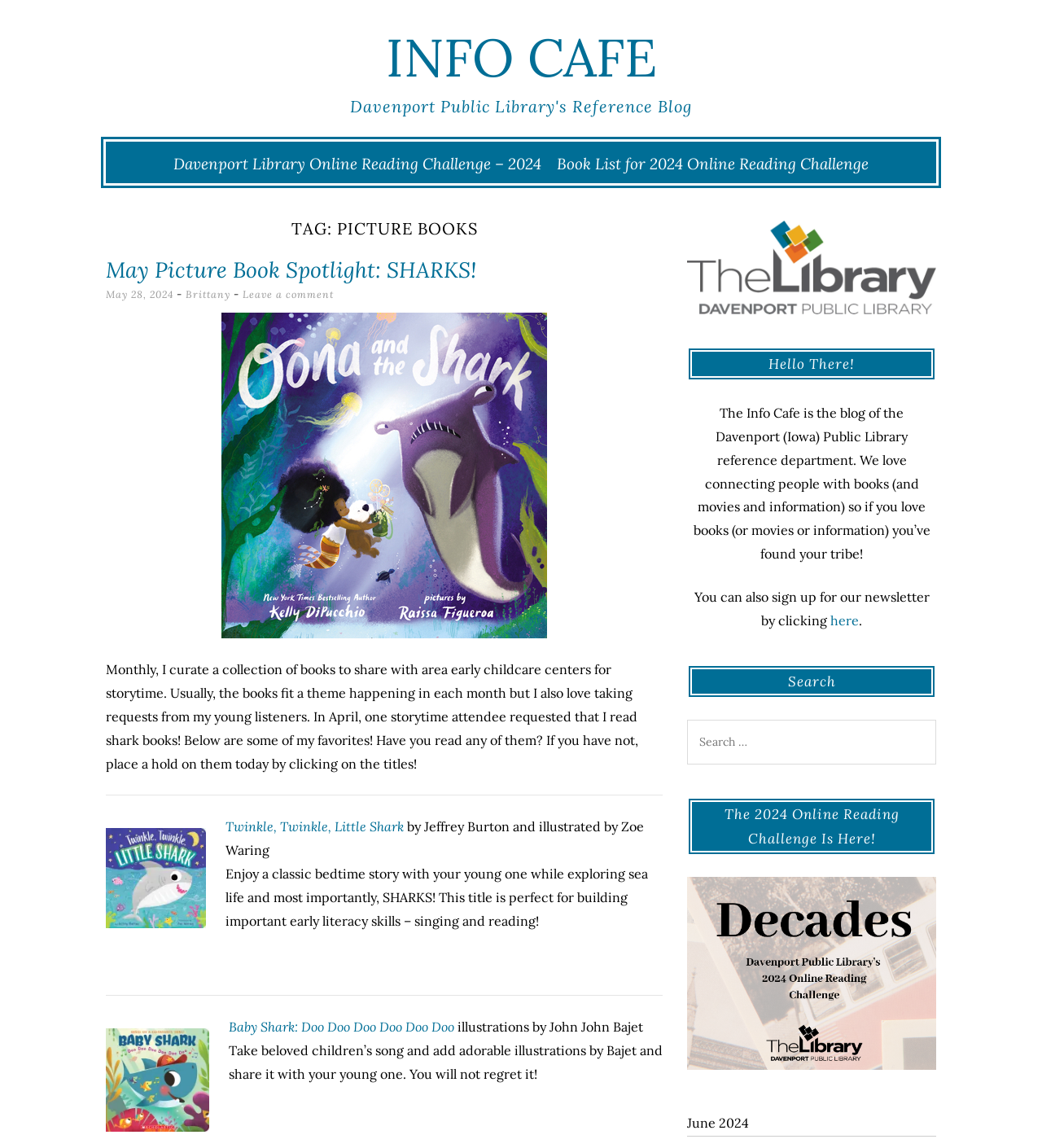Give a one-word or short phrase answer to this question: 
What is the name of the author of the book 'Twinkle, Twinkle, Little Shark'?

Jeffrey Burton